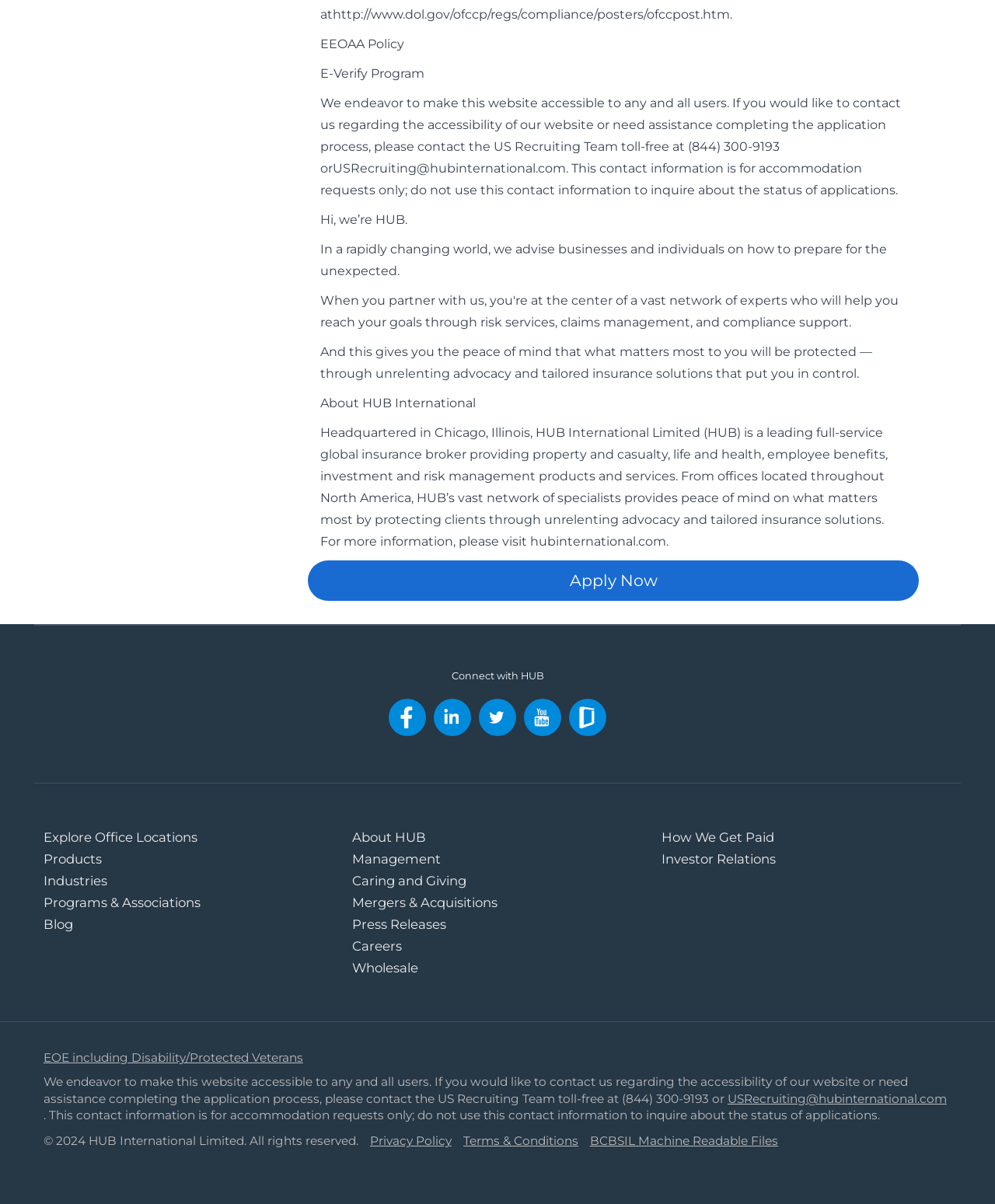Show the bounding box coordinates of the region that should be clicked to follow the instruction: "Connect with HUB on Facebook."

[0.387, 0.603, 0.432, 0.613]